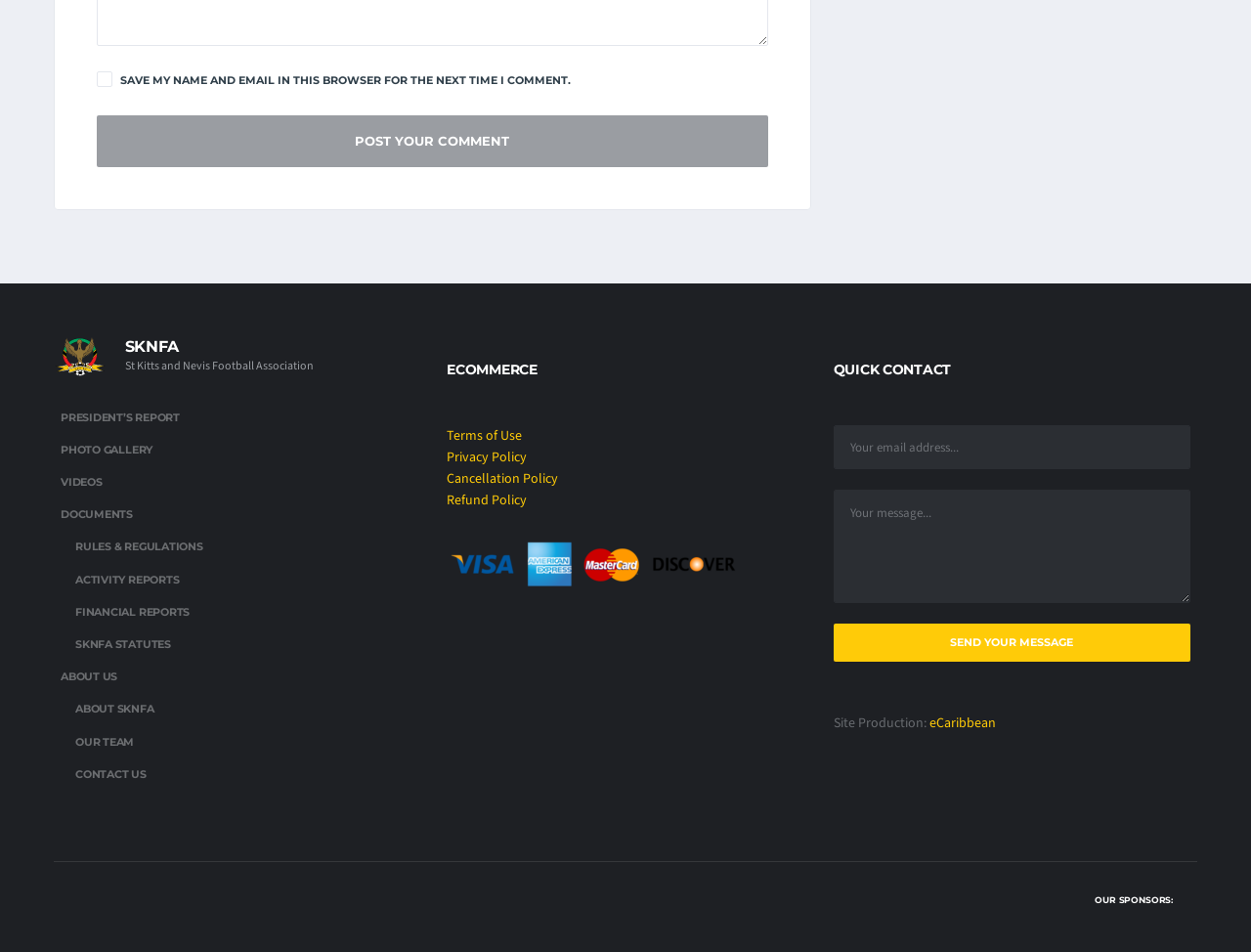What is the name of the company that produced the website?
Please answer the question as detailed as possible based on the image.

The name of the company that produced the website can be found at the bottom of the webpage, where it says 'Site Production:' followed by a link to 'eCaribbean'.